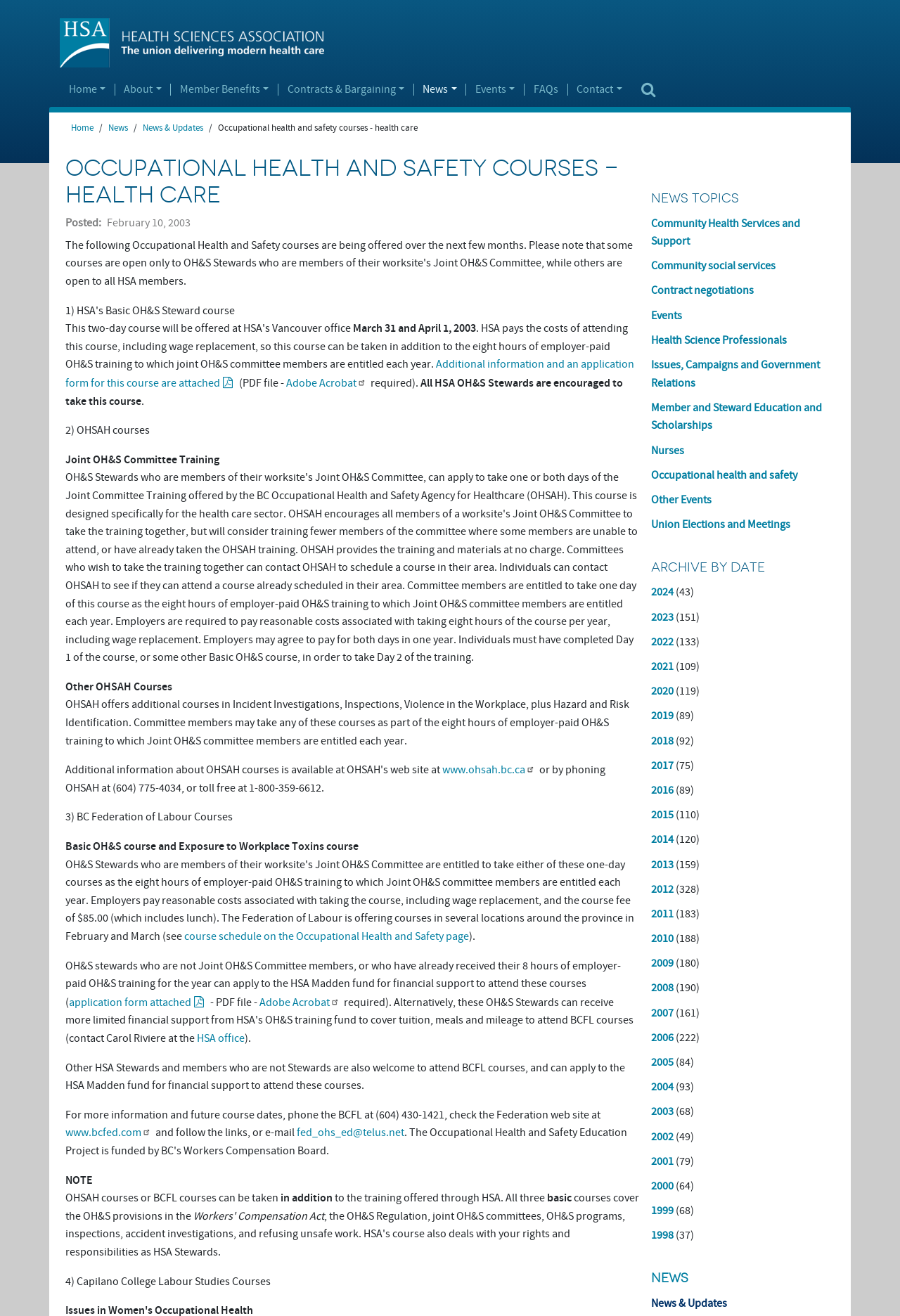Determine the bounding box coordinates of the target area to click to execute the following instruction: "Click the 'Home' link."

[0.066, 0.063, 0.127, 0.073]